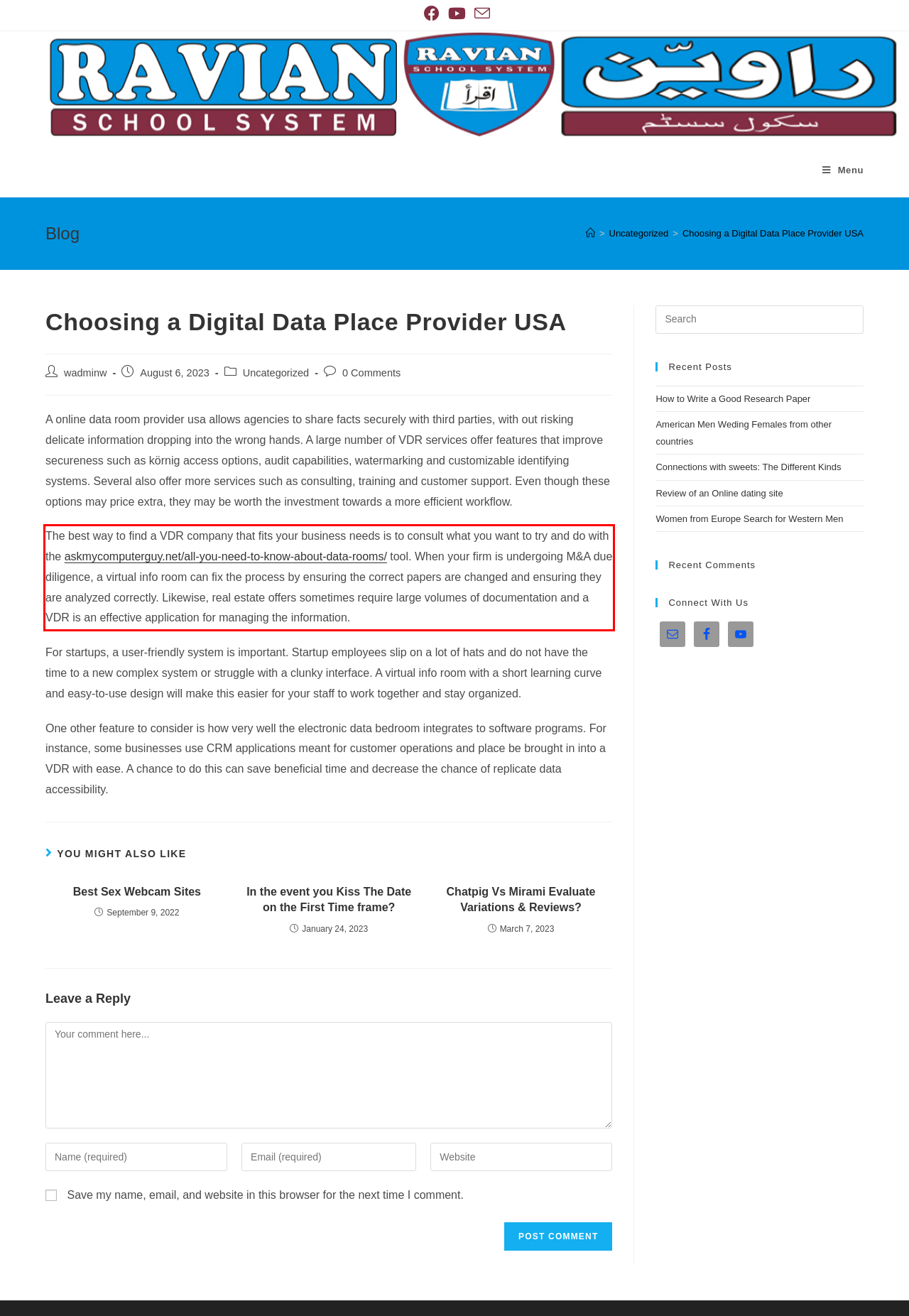Using the provided screenshot of a webpage, recognize the text inside the red rectangle bounding box by performing OCR.

The best way to find a VDR company that fits your business needs is to consult what you want to try and do with the askmycomputerguy.net/all-you-need-to-know-about-data-rooms/ tool. When your firm is undergoing M&A due diligence, a virtual info room can fix the process by ensuring the correct papers are changed and ensuring they are analyzed correctly. Likewise, real estate offers sometimes require large volumes of documentation and a VDR is an effective application for managing the information.